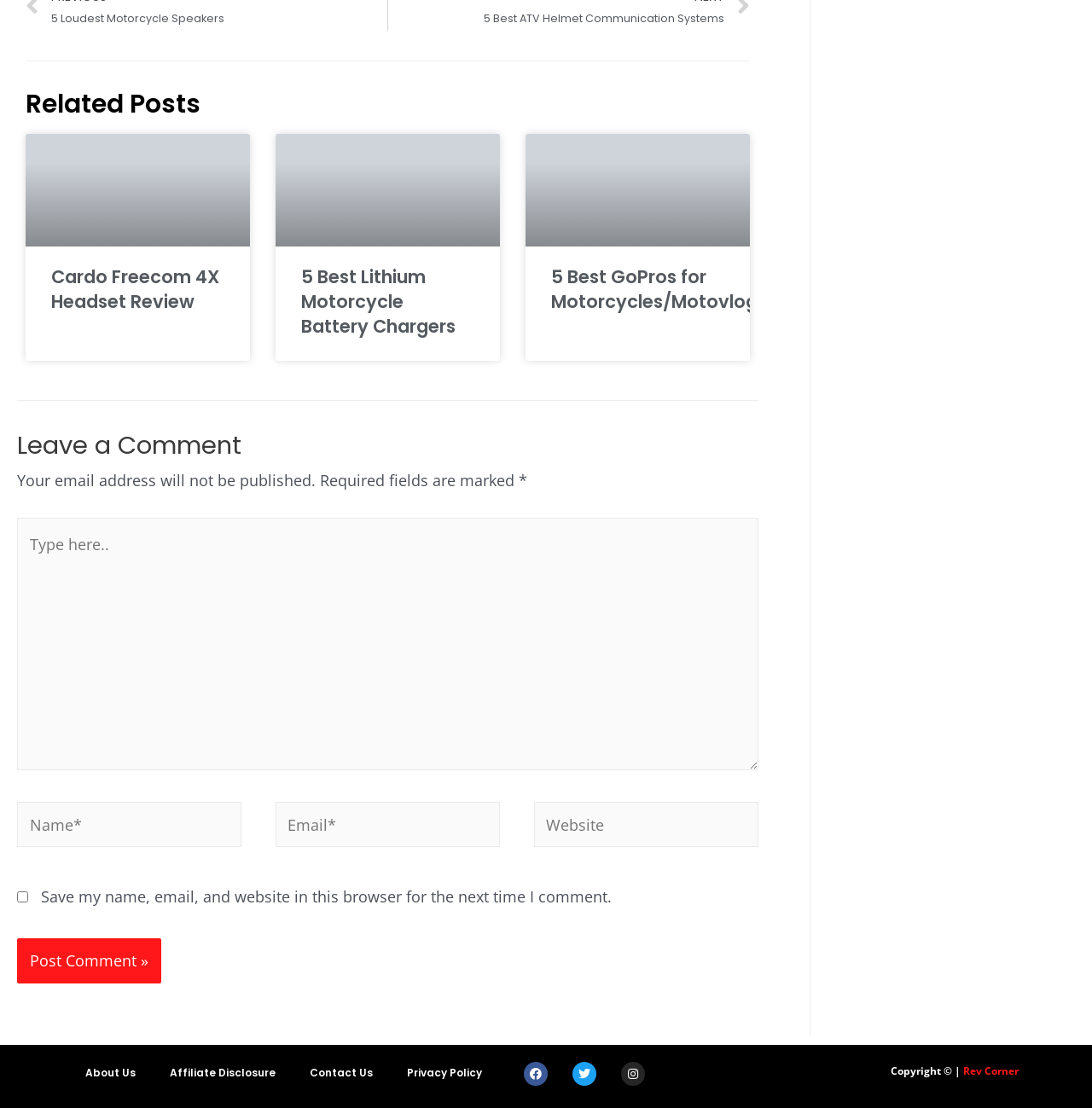How many related posts are displayed?
Look at the image and respond to the question as thoroughly as possible.

The webpage has a heading 'Related Posts' followed by three article elements, each containing a link and a heading. This suggests that there are three related posts displayed on the webpage.